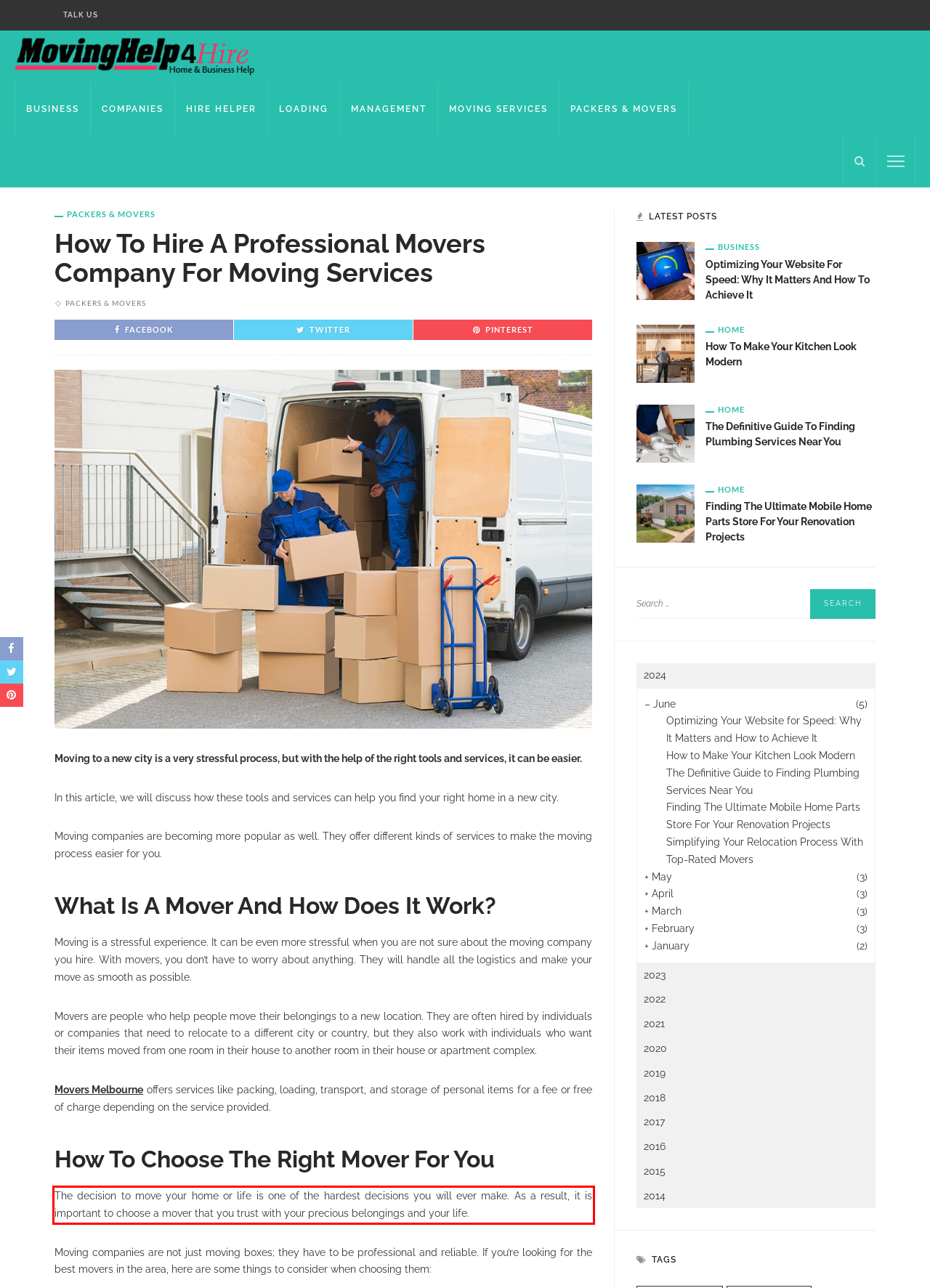You have a screenshot with a red rectangle around a UI element. Recognize and extract the text within this red bounding box using OCR.

The decision to move your home or life is one of the hardest decisions you will ever make. As a result, it is important to choose a mover that you trust with your precious belongings and your life.